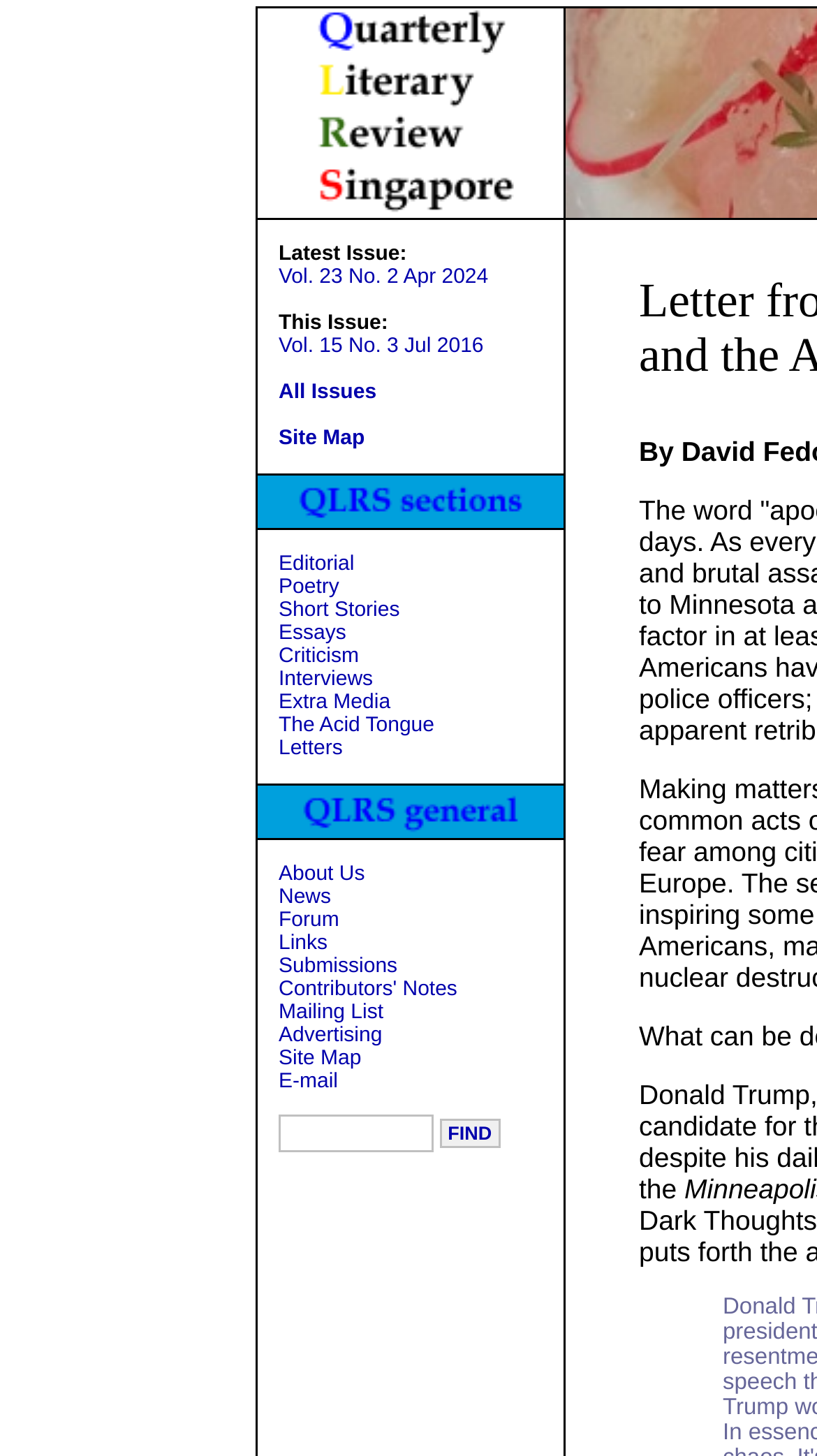Please locate the bounding box coordinates of the element that should be clicked to complete the given instruction: "View the latest issue".

[0.341, 0.183, 0.598, 0.199]